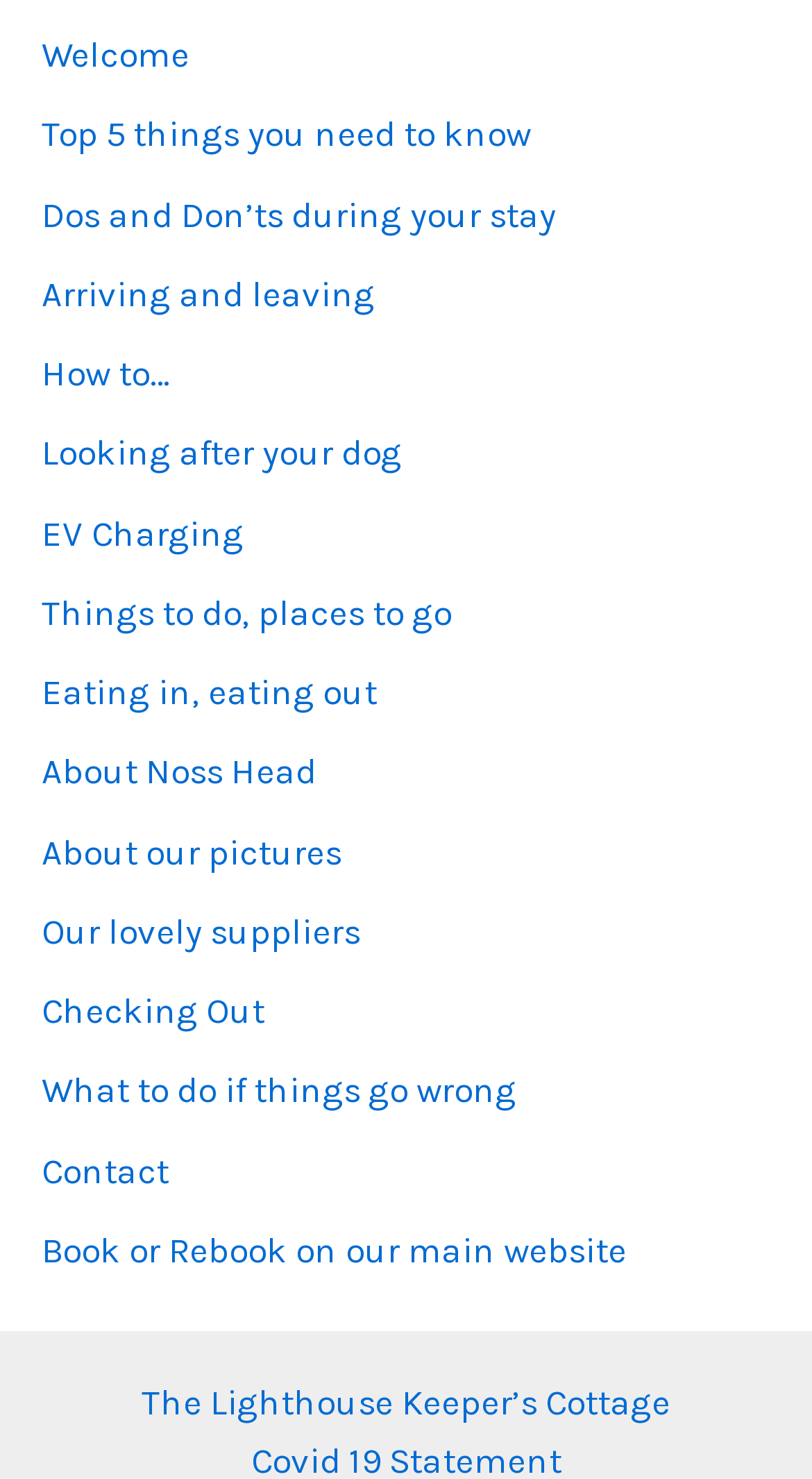Determine the bounding box coordinates for the UI element matching this description: "How to…".

[0.051, 0.238, 0.21, 0.266]